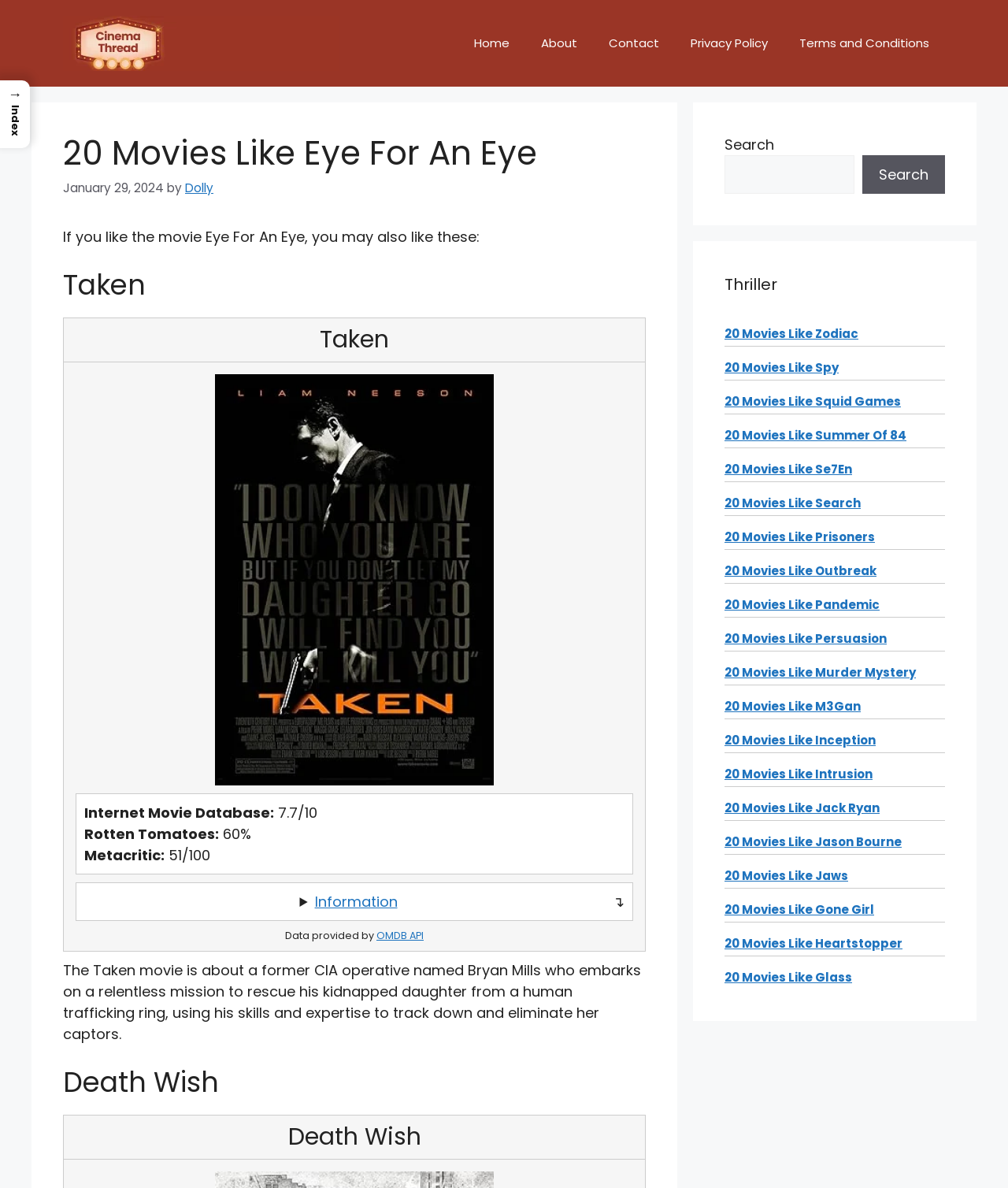Given the element description "20 Movies Like Spy", identify the bounding box of the corresponding UI element.

[0.719, 0.302, 0.832, 0.316]